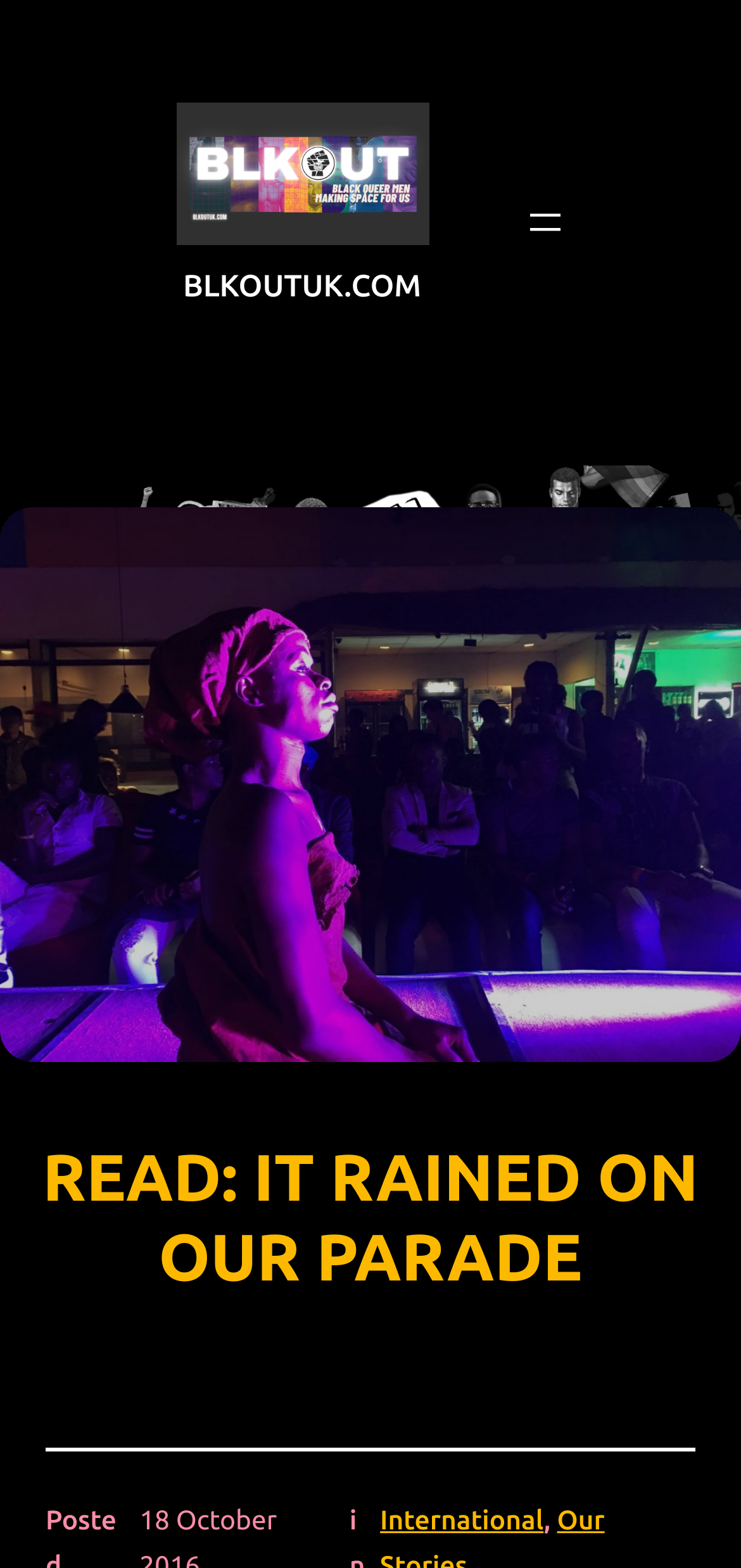How many figures are present on the webpage?
Refer to the image and respond with a one-word or short-phrase answer.

3